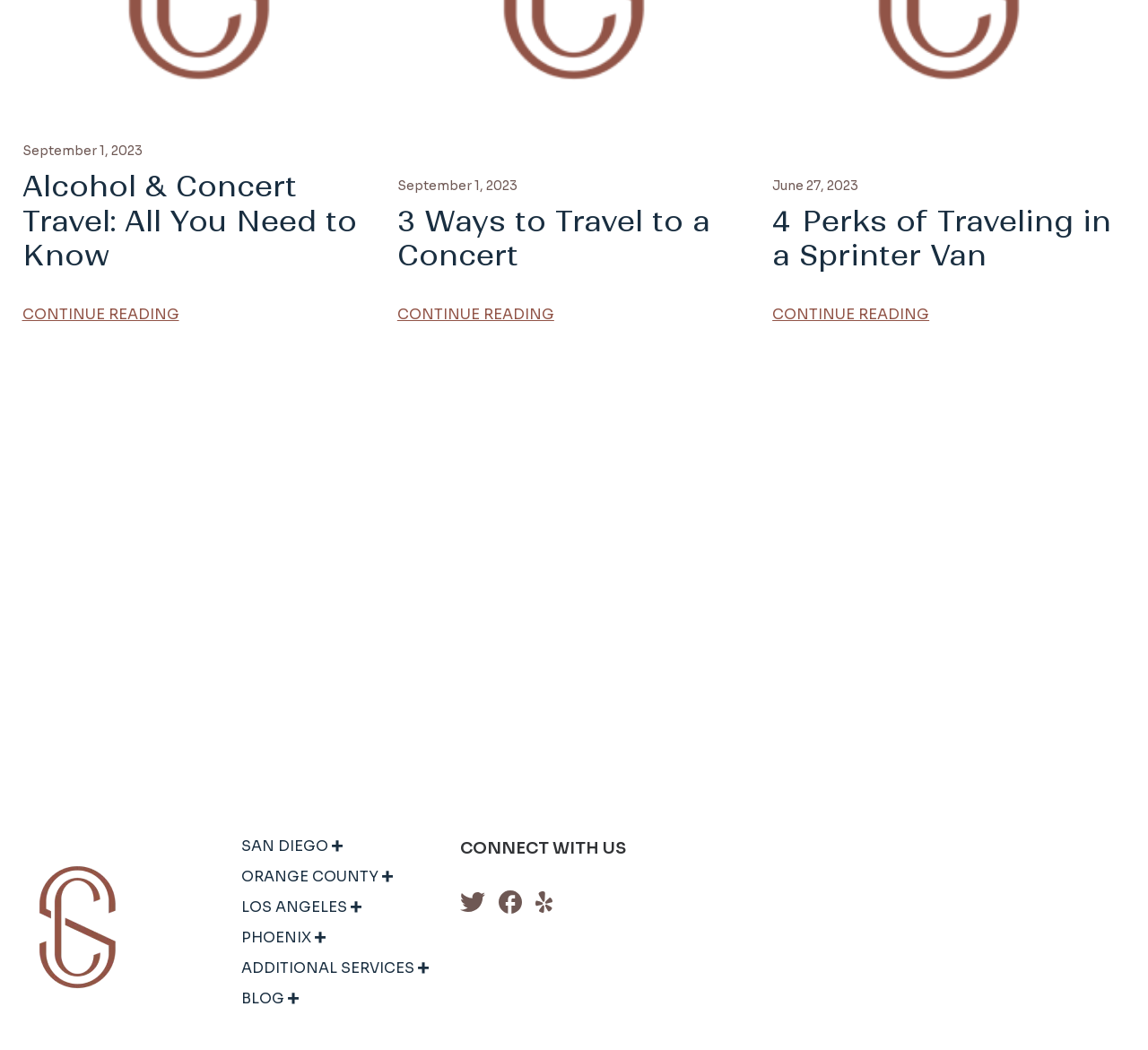Determine the bounding box for the described HTML element: "2015 CEEQA Gala". Ensure the coordinates are four float numbers between 0 and 1 in the format [left, top, right, bottom].

None